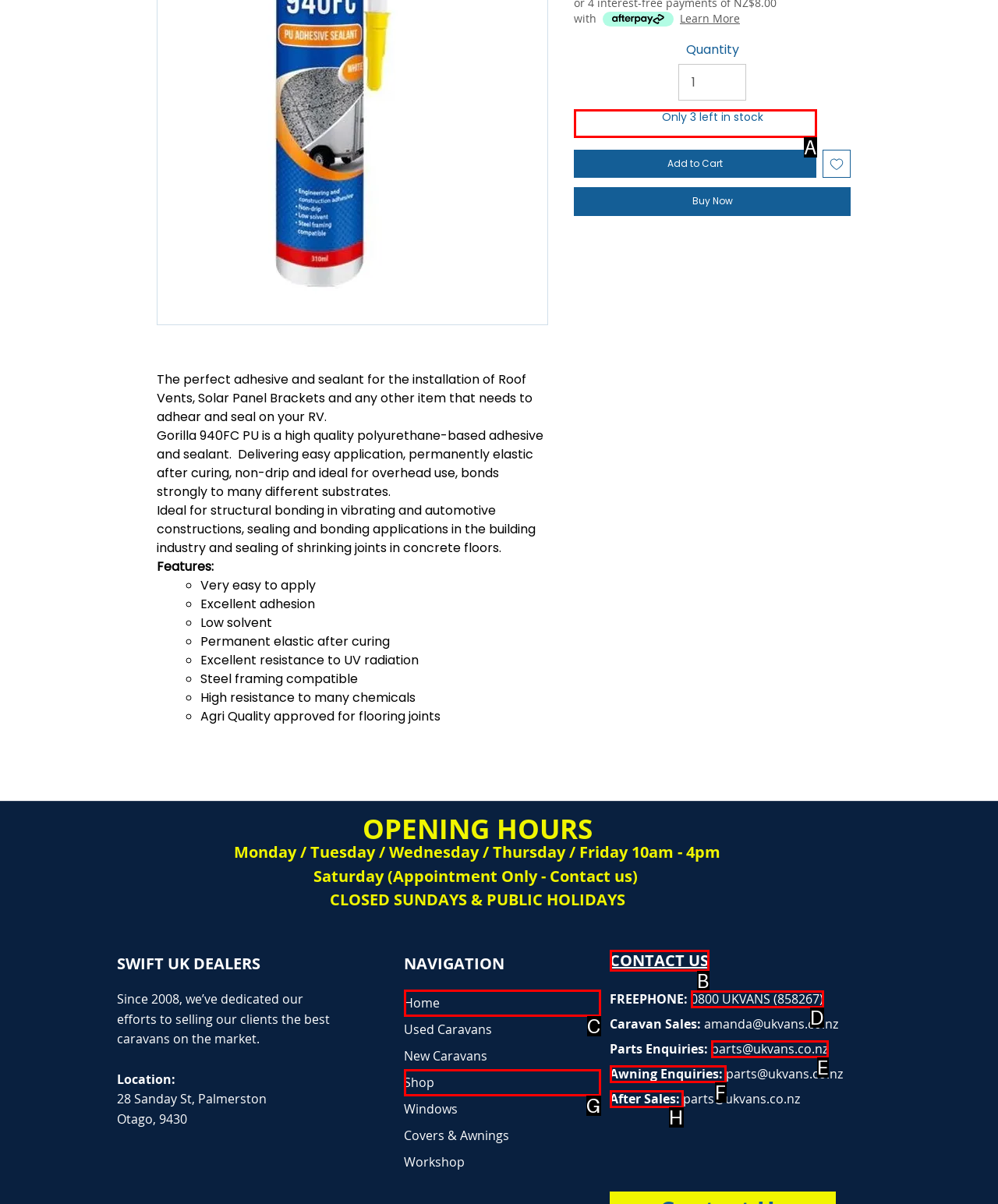Based on the description: Add to Cart
Select the letter of the corresponding UI element from the choices provided.

A